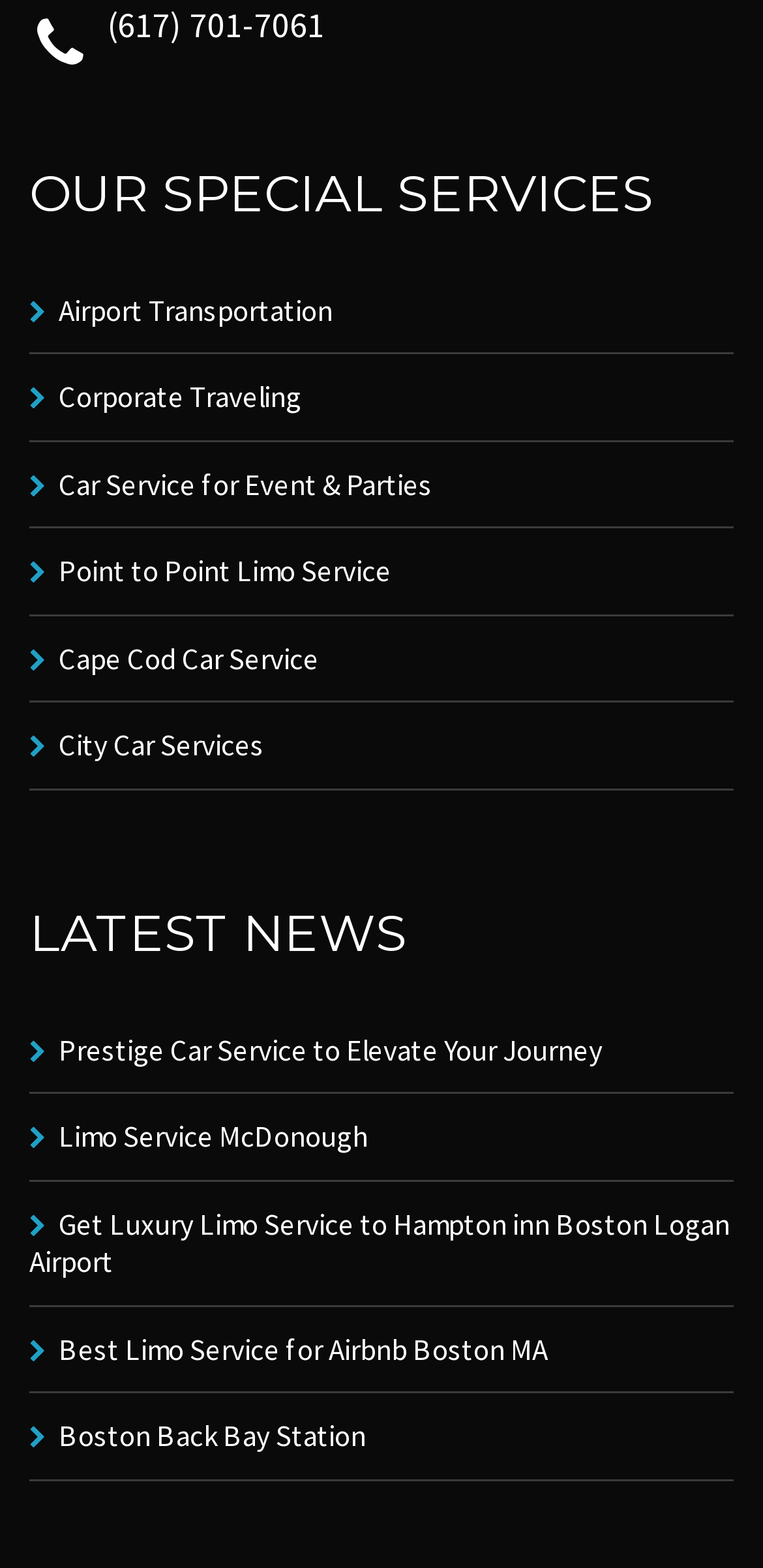Determine the coordinates of the bounding box for the clickable area needed to execute this instruction: "Enter email address".

None